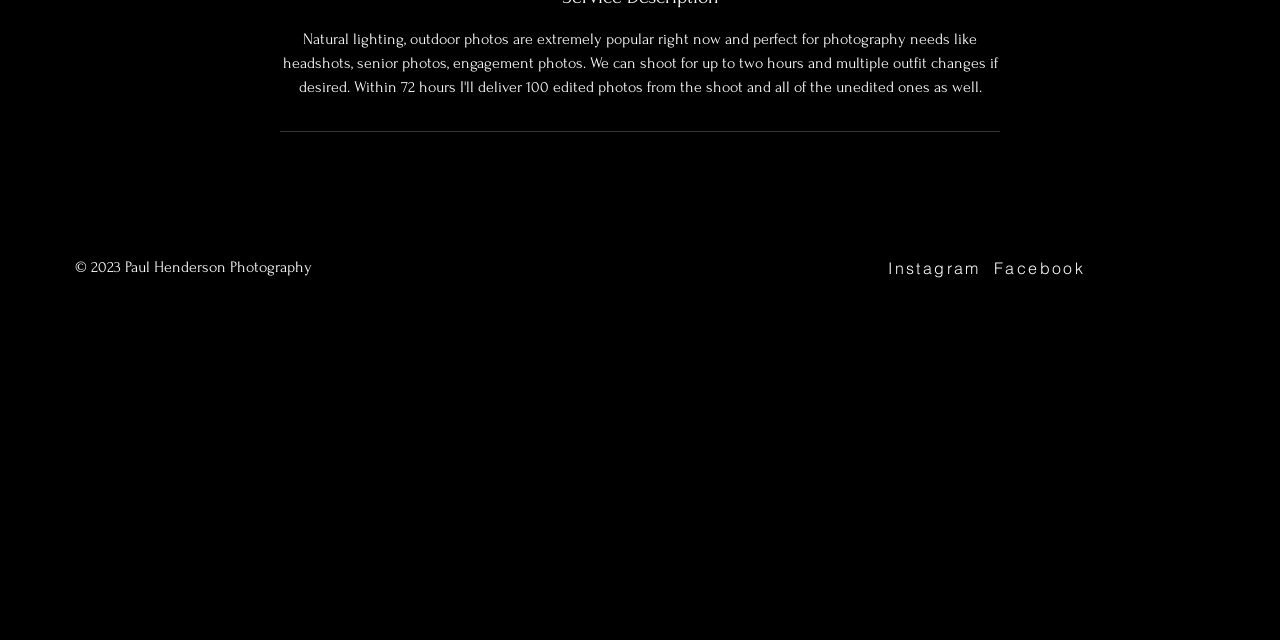Given the description of the UI element: "Facebook", predict the bounding box coordinates in the form of [left, top, right, bottom], with each value being a float between 0 and 1.

[0.777, 0.403, 0.848, 0.434]